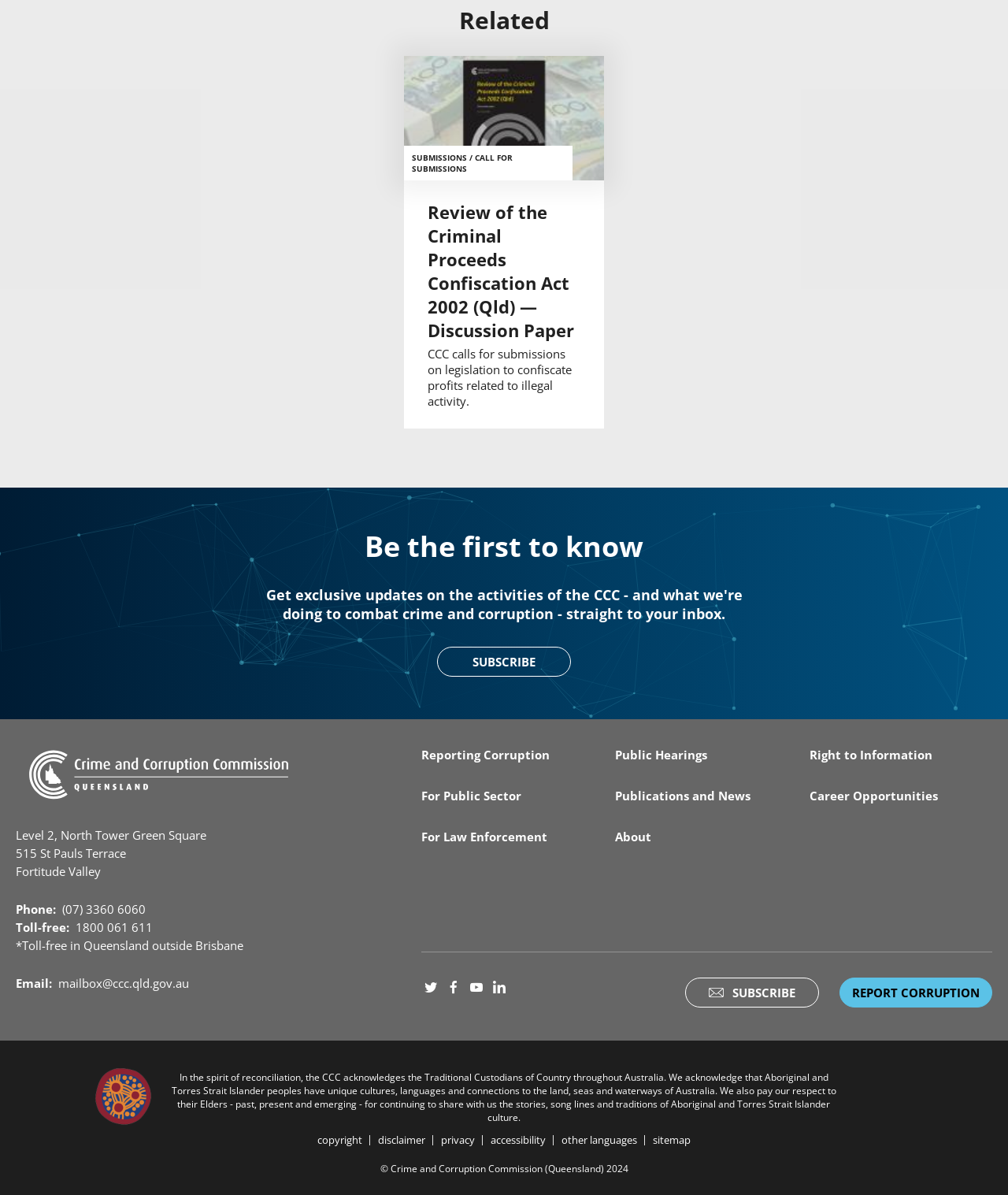Find the bounding box coordinates for the HTML element specified by: "Reporting Corruption".

[0.418, 0.625, 0.545, 0.638]